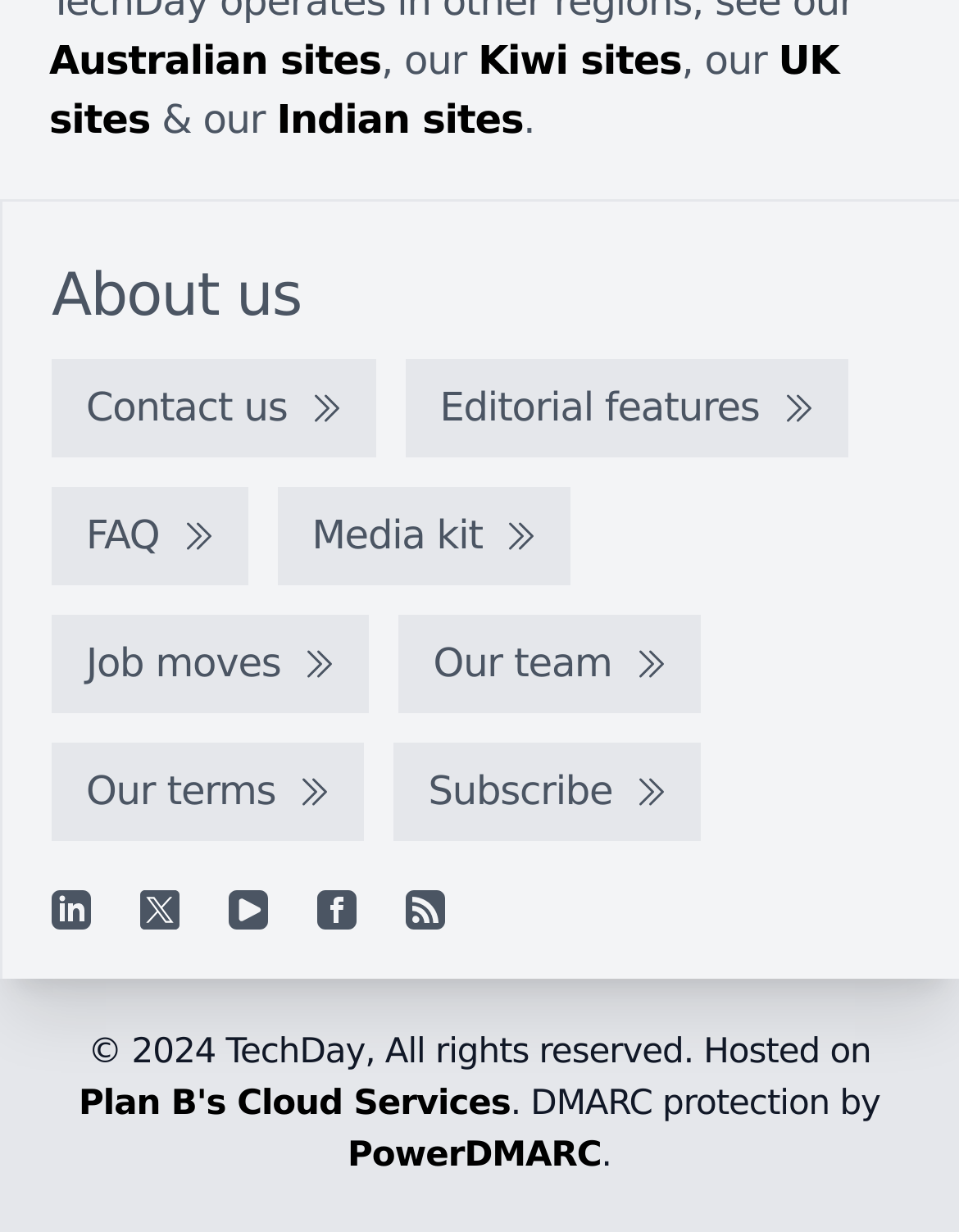Determine the bounding box coordinates of the clickable region to follow the instruction: "Subscribe".

[0.411, 0.604, 0.731, 0.684]